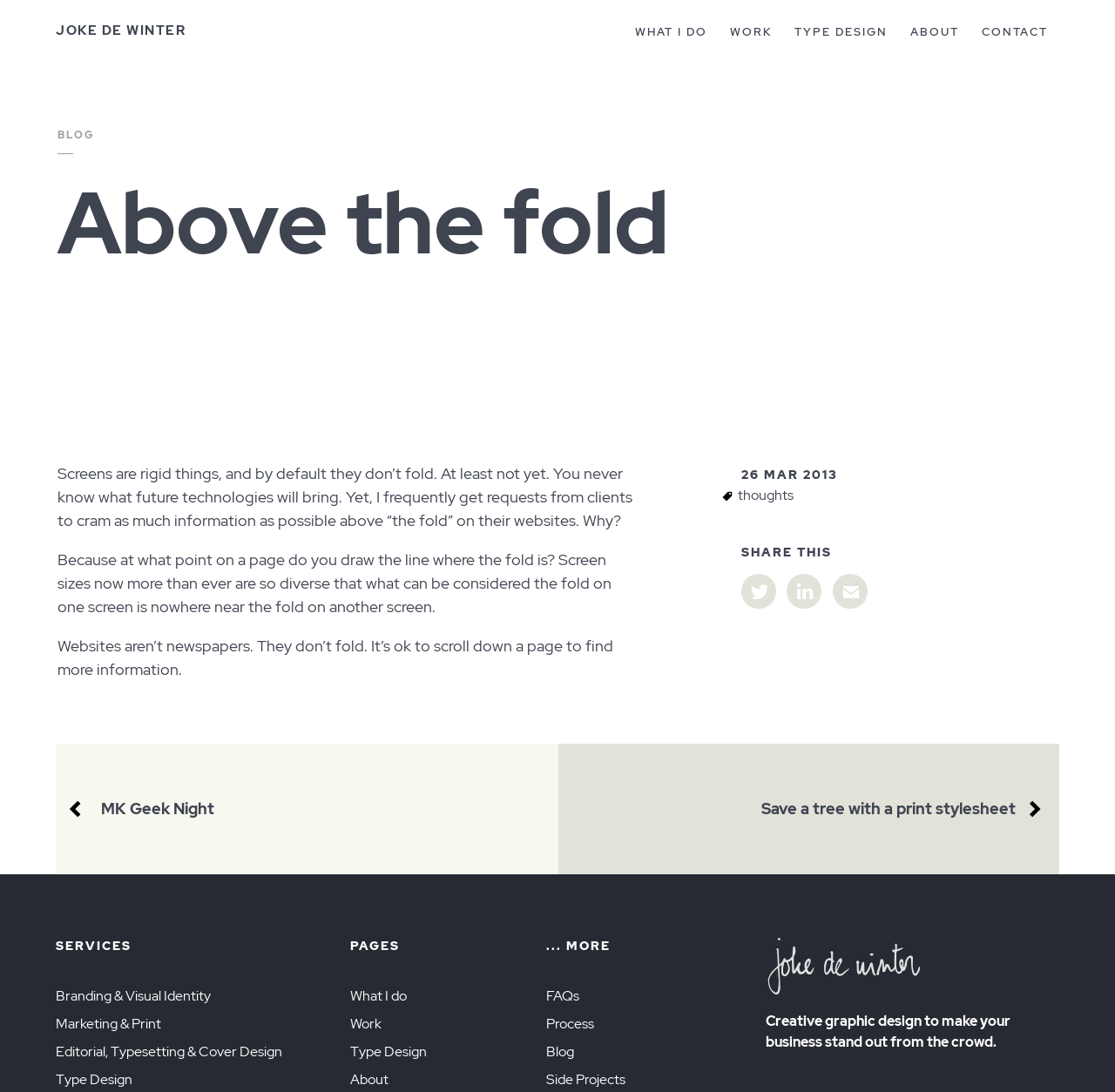Locate the bounding box coordinates of the clickable region to complete the following instruction: "Go to the previous page."

[0.091, 0.73, 0.48, 0.751]